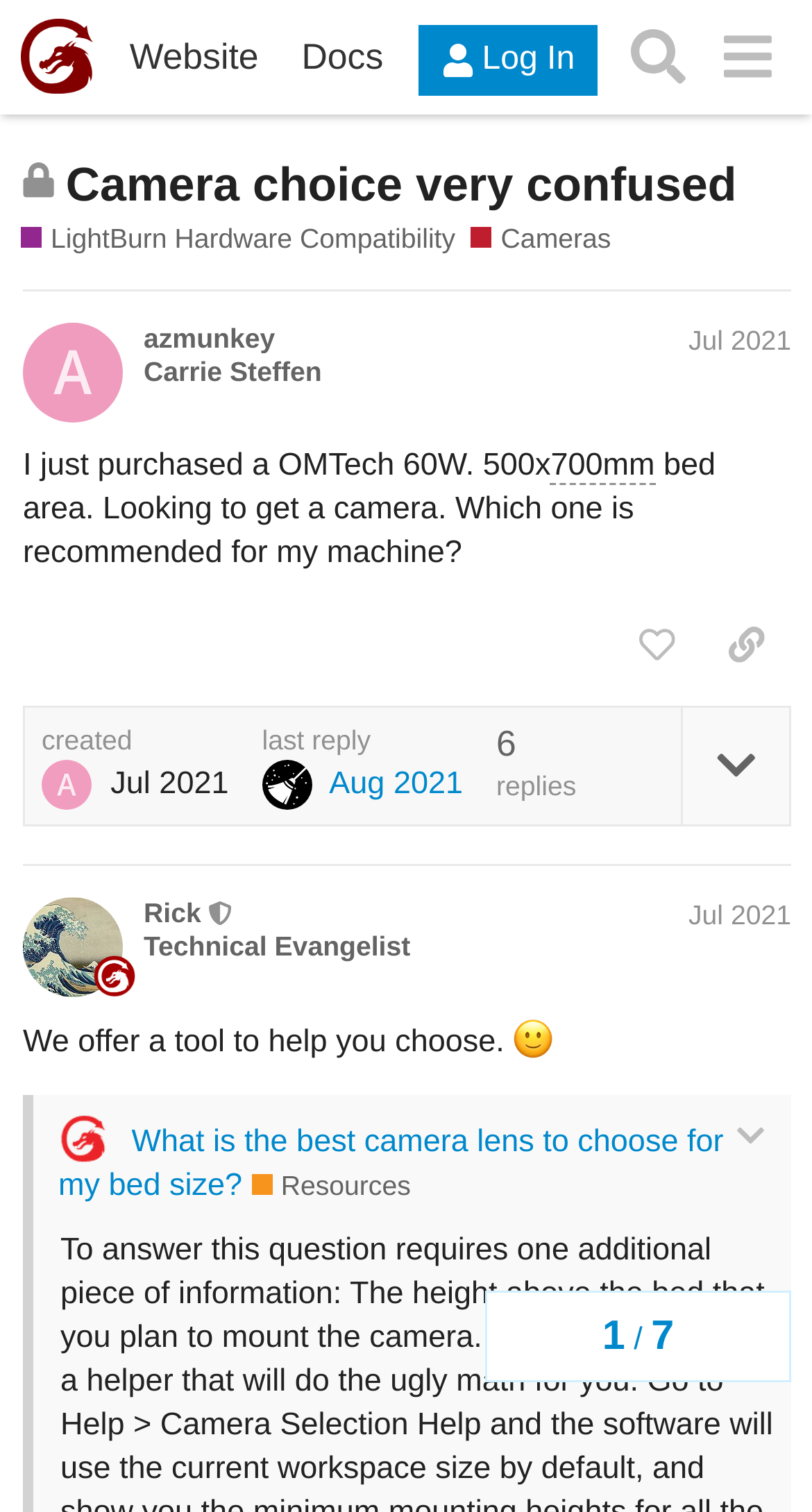Create an in-depth description of the webpage, covering main sections.

This webpage is a forum discussion thread on the LightBurn Software Forum. At the top, there is a header section with links to the forum's main page, website, and documentation, as well as buttons for logging in and searching. Below the header, there is a heading that indicates the topic of the discussion, "Camera choice very confused," and a notification that the topic is closed and no longer accepts new replies.

The main content of the page is a discussion thread with two posts. The first post, made by "azmunkey" in July 2021, asks for recommendations on a camera for their OMTech 60W laser machine with a 500x700mm bed area. The post has several buttons and links, including options to like the post, copy a link to the post, and view the post's creation date.

The second post, made by "Rick," a moderator and Technical Evangelist, responds to the original post and offers a tool to help choose a camera. The post includes a smiling emoticon and a link to a related discussion thread. There is also a button to expand or collapse a quote from the original post.

At the bottom of the page, there is a navigation section that indicates the topic's progress, with links to the first and last pages of the discussion thread.